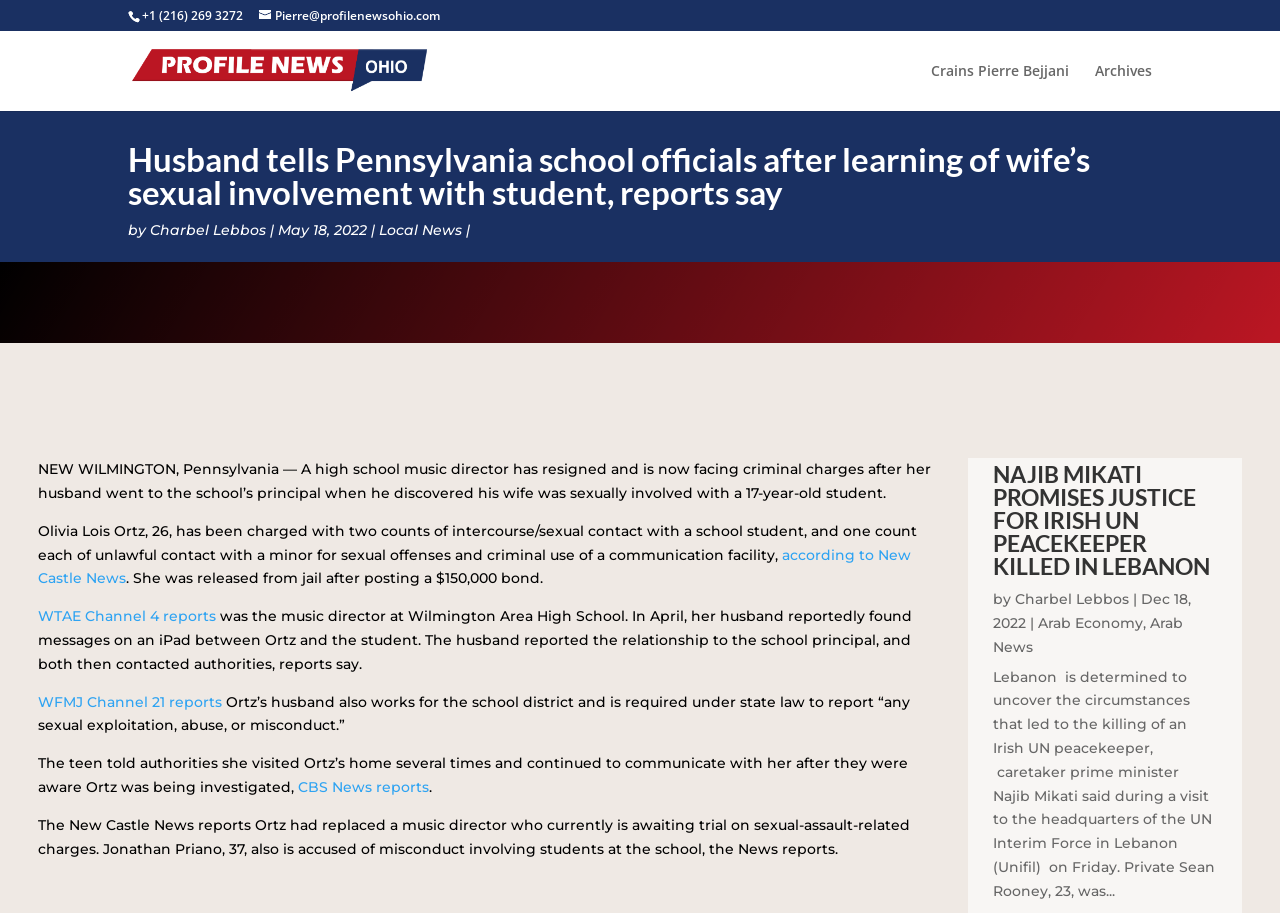Explain in detail what you observe on this webpage.

This webpage appears to be a news article page from Profile News Ohio. At the top, there is a header section with a phone number, an email address, and a link to the Profile News Ohio website, accompanied by a small logo image. Below this, there are links to other sections of the website, including Crains Pierre Bejjani and Archives.

The main article is titled "Husband tells Pennsylvania school officials after learning of wife’s sexual involvement with student, reports say" and is attributed to Charbel Lebbos. The article discusses a high school music director, Olivia Lois Ortz, who has been charged with sexual misconduct involving a 17-year-old student. The article provides details about the incident, including how the husband discovered the relationship and reported it to the school principal, leading to Ortz's arrest.

The article is divided into several paragraphs, with links to sources such as New Castle News, WTAE Channel 4, WFMJ Channel 21, and CBS News. There are also several static text elements, including dates and phrases separating the paragraphs.

Below the main article, there is a secondary article titled "NAJIB MIKATI PROMISES JUSTICE FOR IRISH UN PEACEKEEPER KILLED IN LEBANON", also attributed to Charbel Lebbos. This article discusses the Lebanese caretaker prime minister's promise to investigate the killing of an Irish UN peacekeeper. The article is structured similarly to the main article, with links to sources and static text elements.